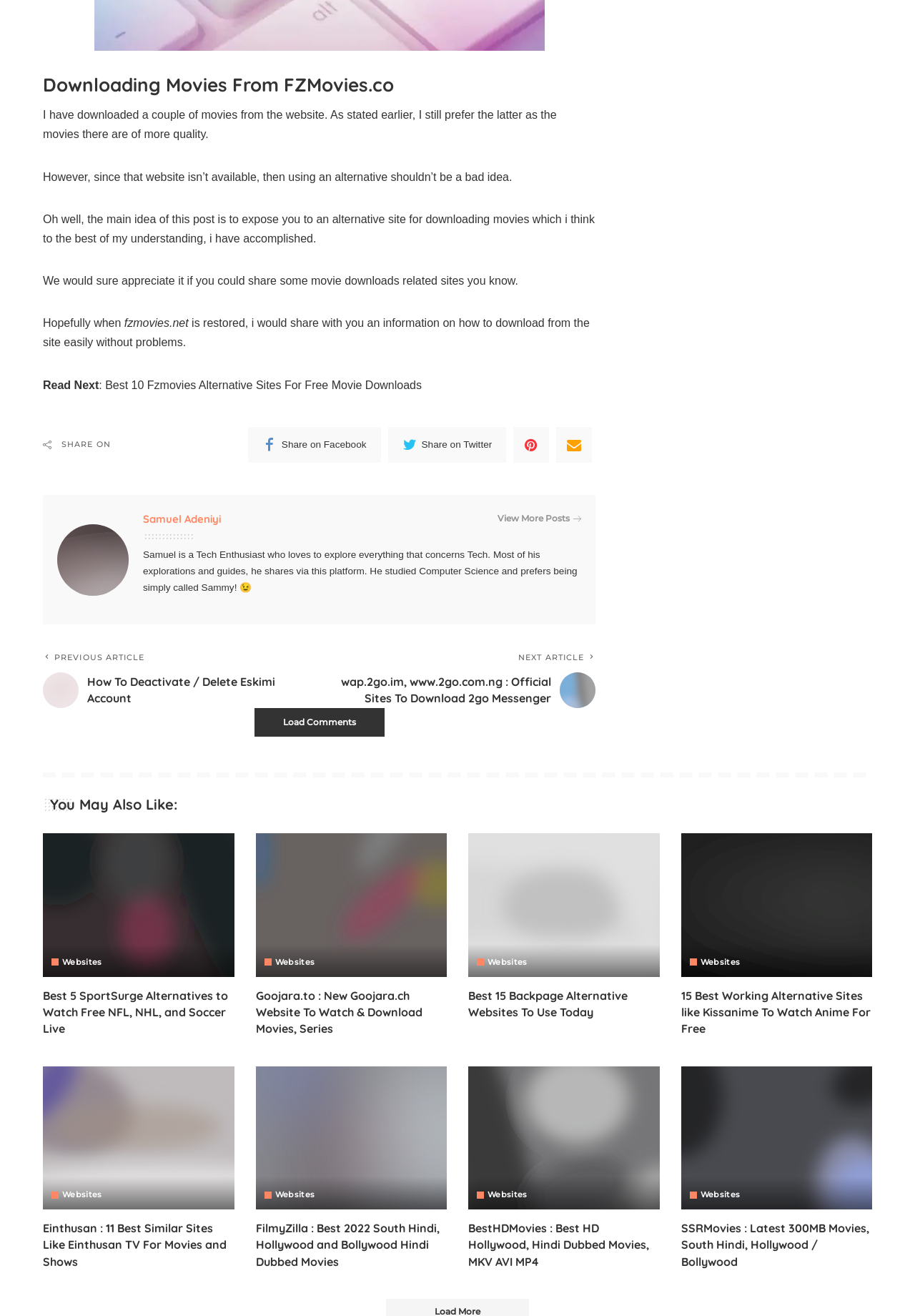Based on the visual content of the image, answer the question thoroughly: What is the author's name?

The author's name is mentioned in the section below the main content, where it says 'Samuel Adeniyi' followed by a brief description of the author.